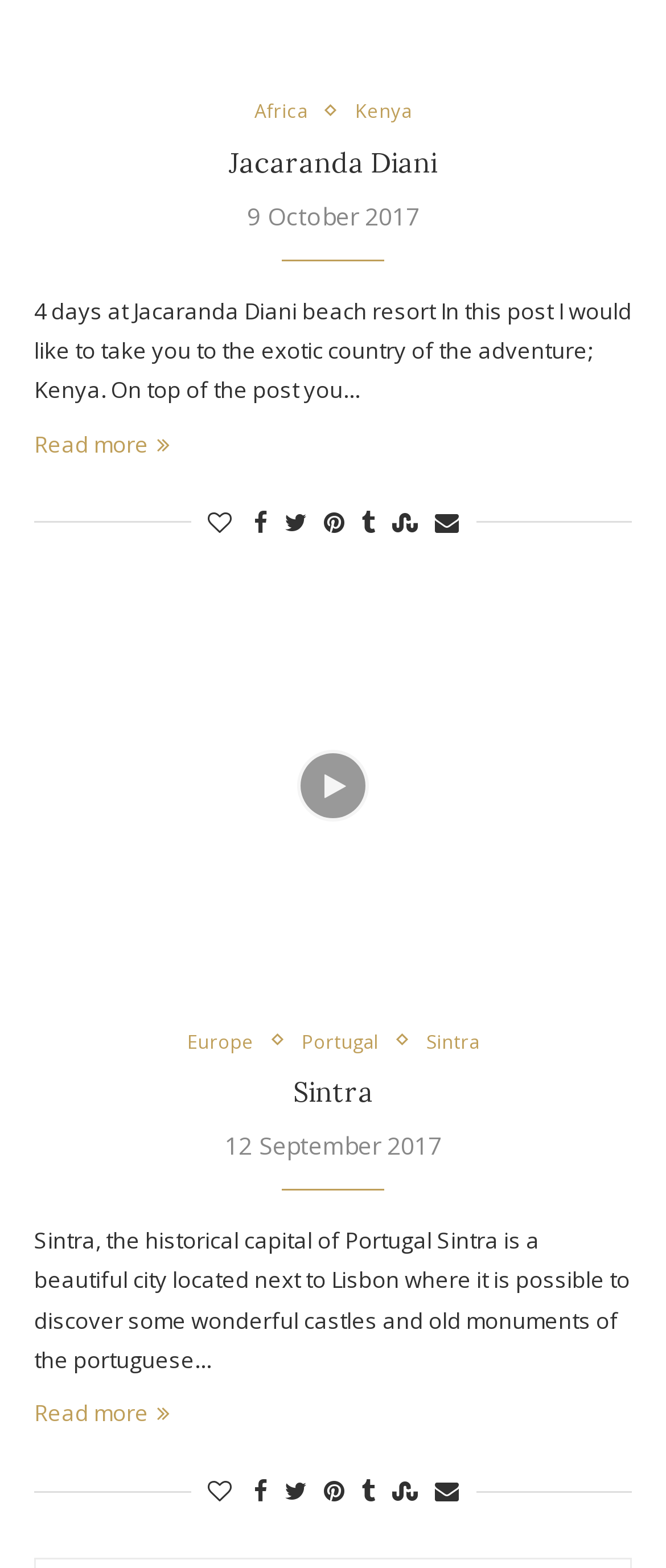Please determine the bounding box coordinates for the element with the description: "Portugal".

[0.453, 0.656, 0.594, 0.671]